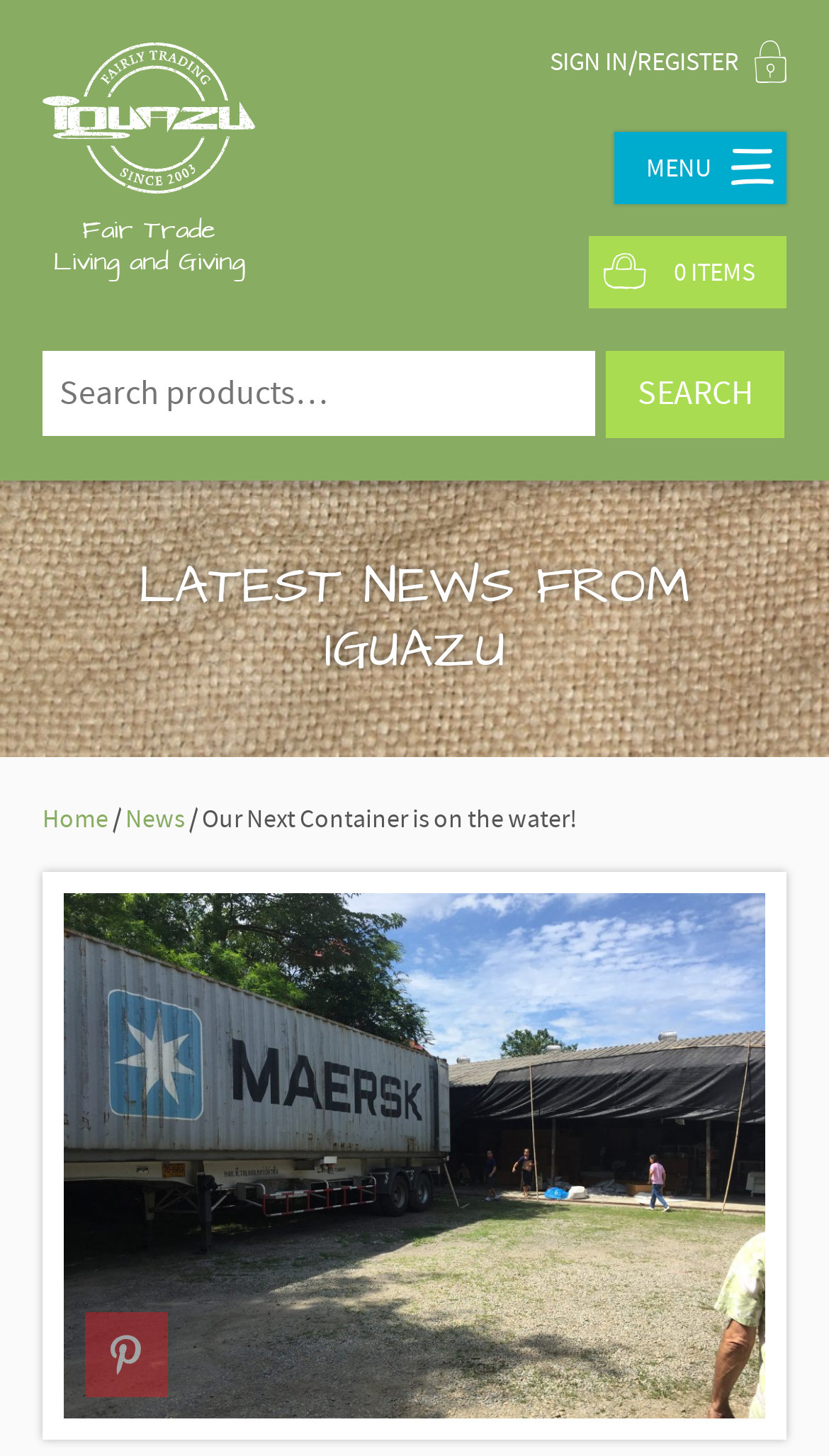Find and specify the bounding box coordinates that correspond to the clickable region for the instruction: "Go to news page".

[0.151, 0.551, 0.223, 0.574]